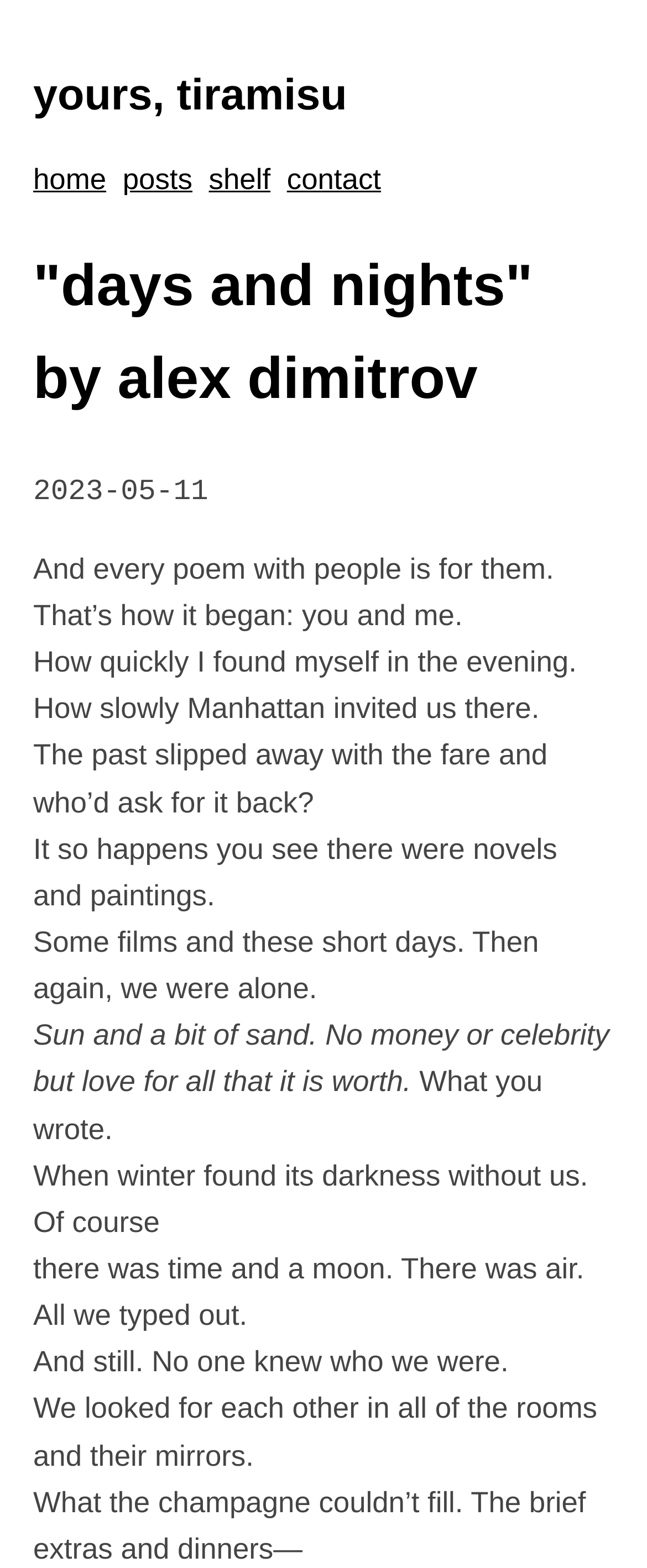Please answer the following question using a single word or phrase: How many lines are in the poem?

14